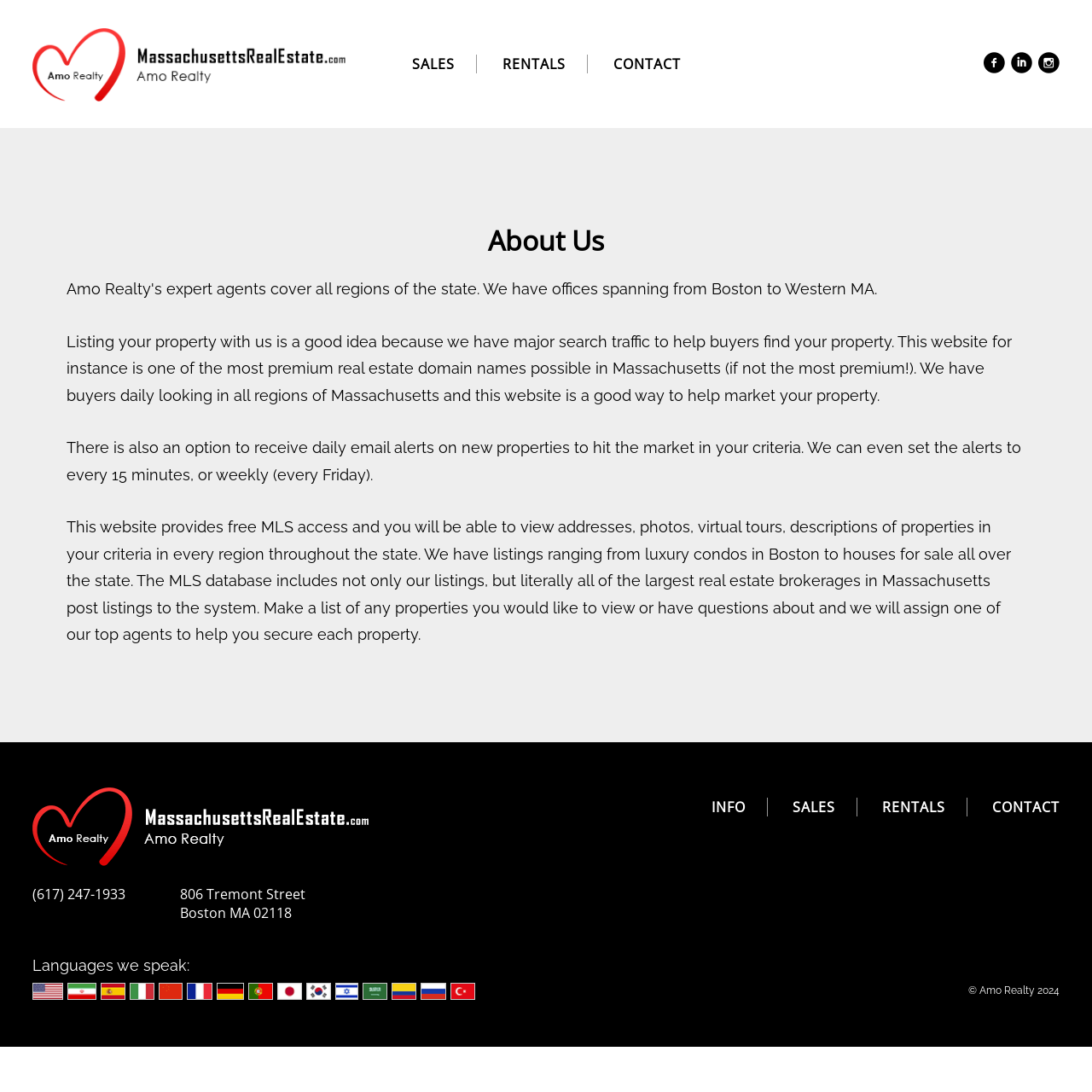Find the bounding box coordinates of the clickable element required to execute the following instruction: "Get daily email alerts". Provide the coordinates as four float numbers between 0 and 1, i.e., [left, top, right, bottom].

[0.061, 0.402, 0.935, 0.443]